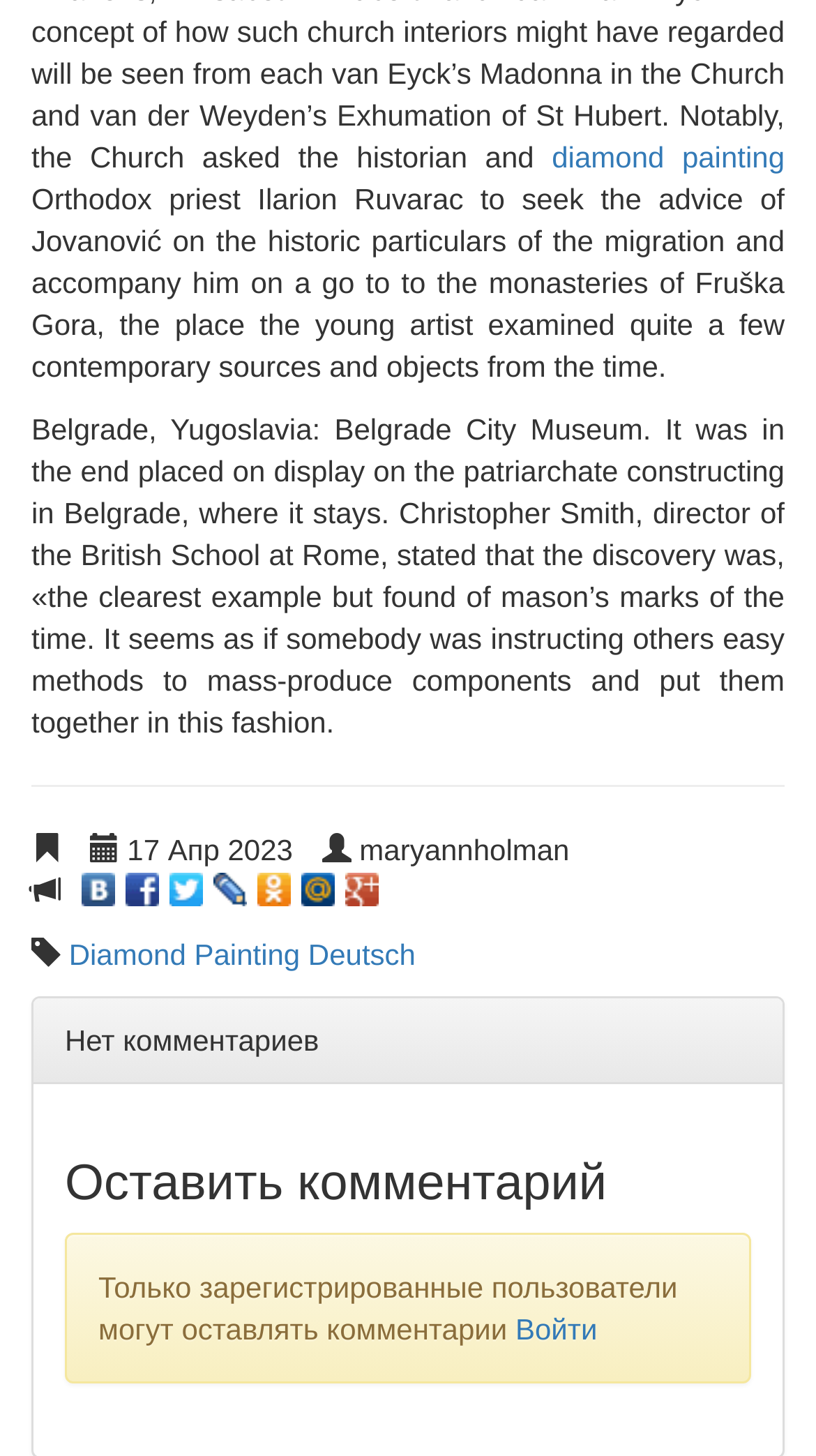Locate the bounding box coordinates of the clickable region to complete the following instruction: "leave a comment."

[0.079, 0.795, 0.921, 0.833]